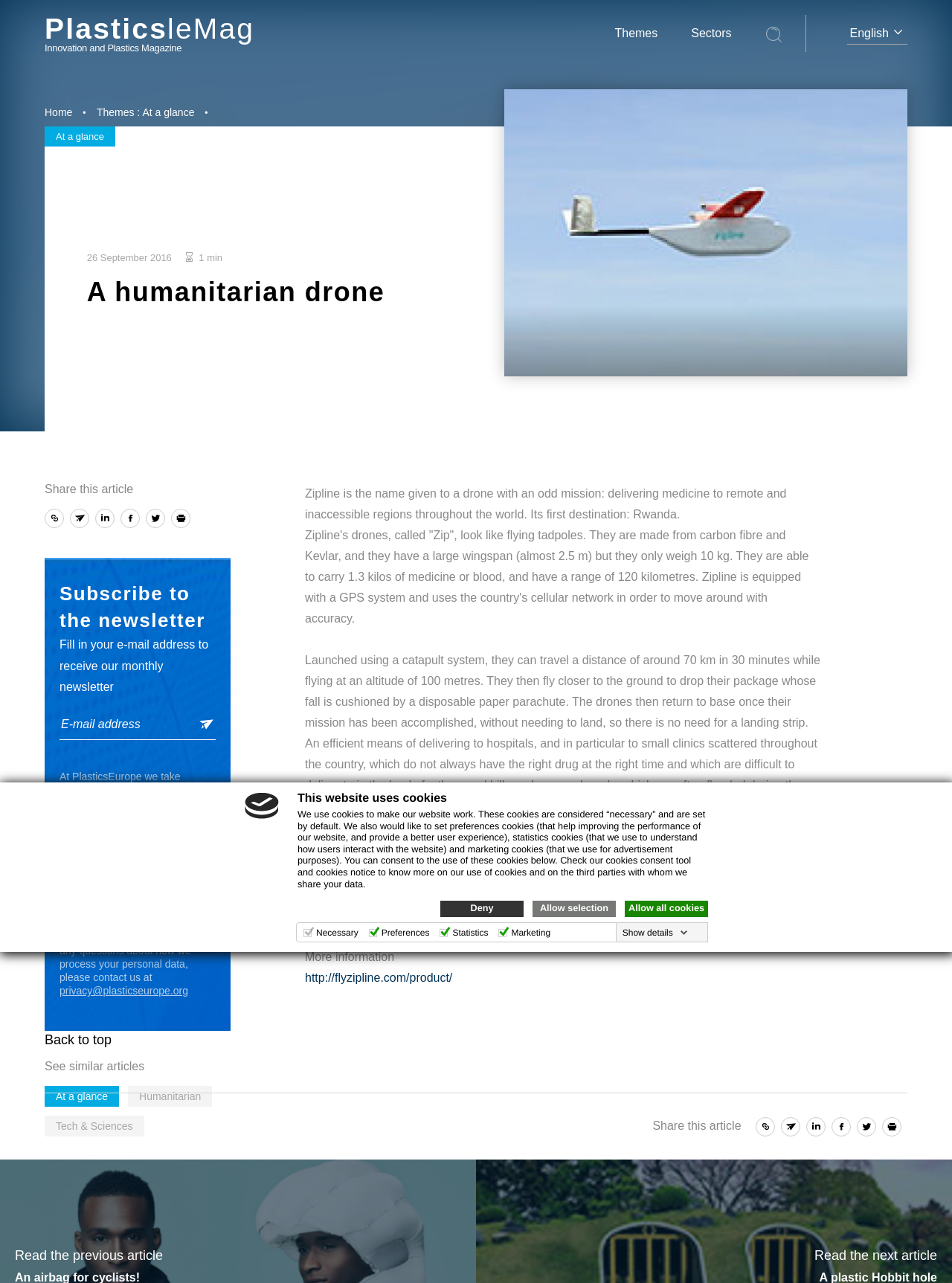How does the drone drop its package?
Refer to the screenshot and respond with a concise word or phrase.

Disposable paper parachute